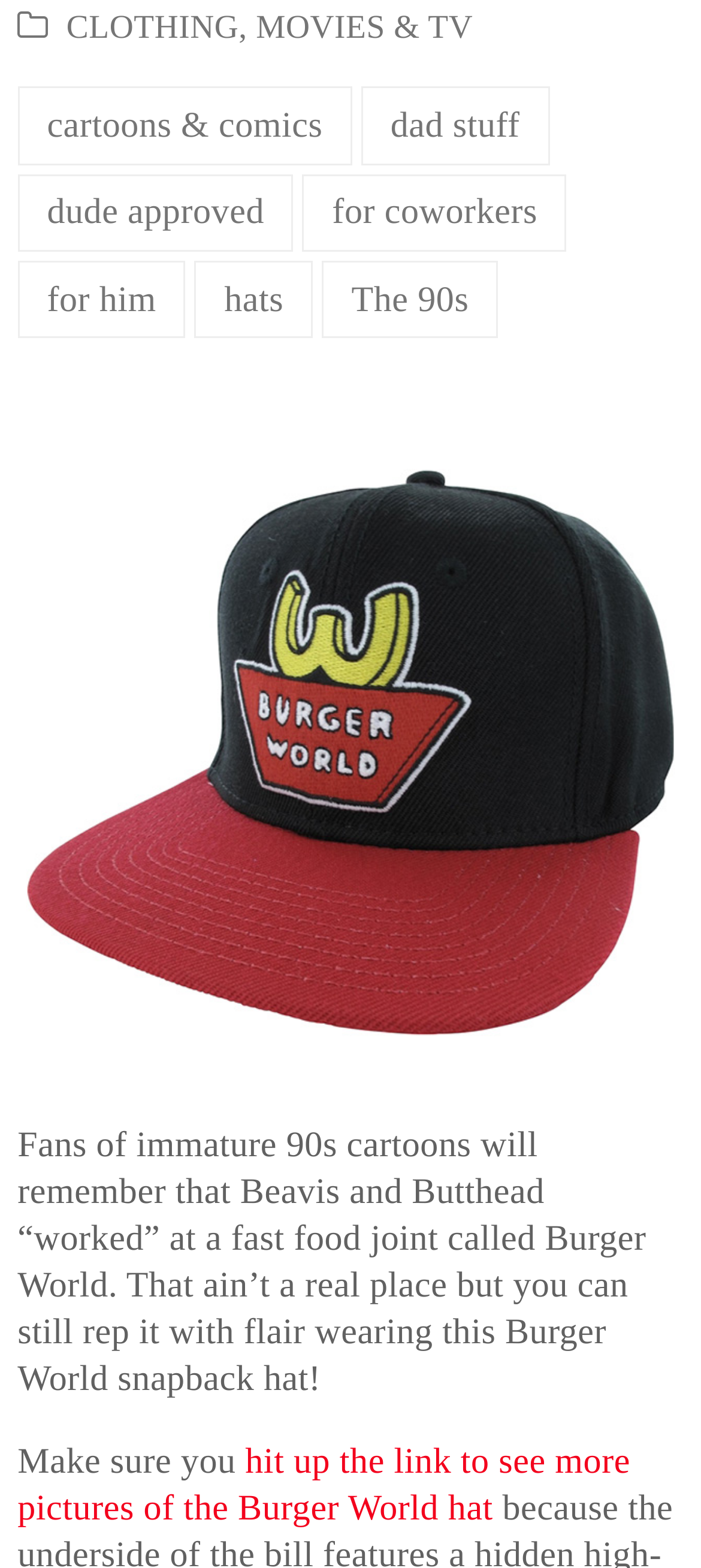Using the description "alt="Burger World Hat"", predict the bounding box of the relevant HTML element.

[0.025, 0.268, 0.975, 0.692]